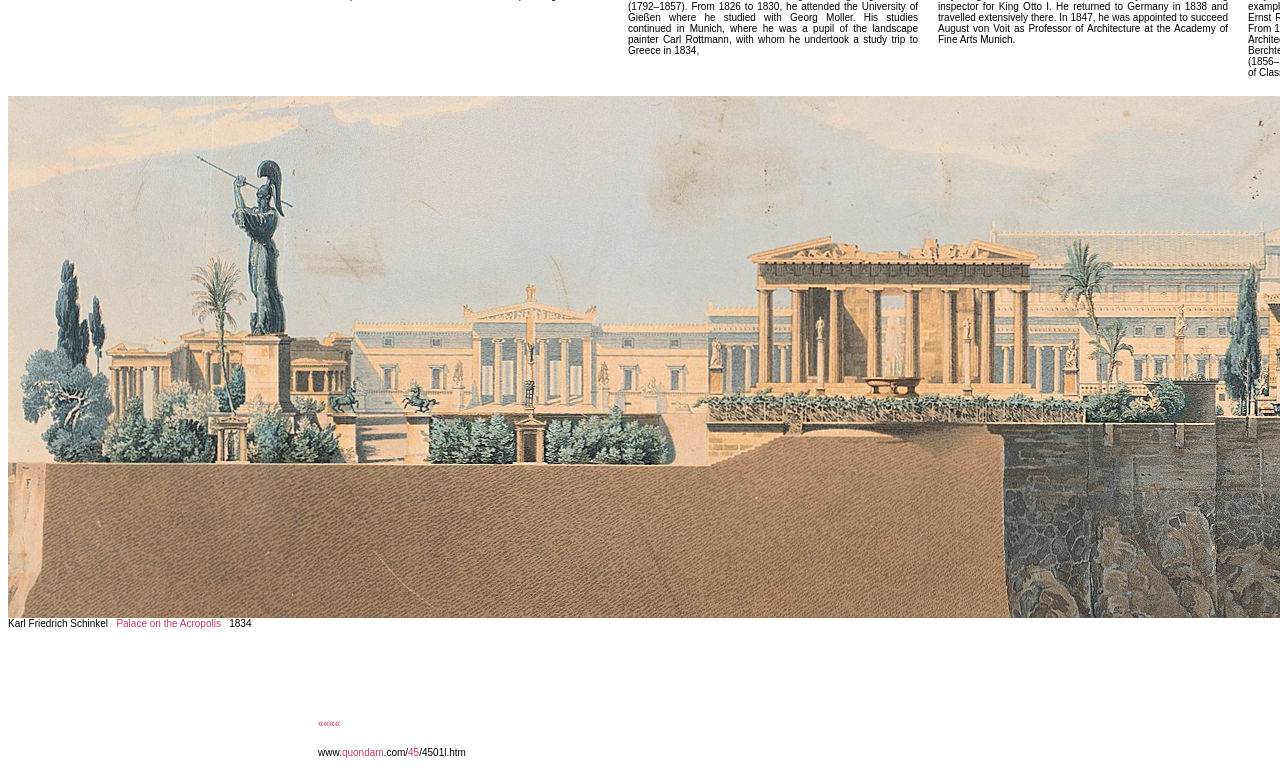Give the bounding box coordinates for the element described by: "Palace on the Acropolis".

[0.091, 0.788, 0.173, 0.802]